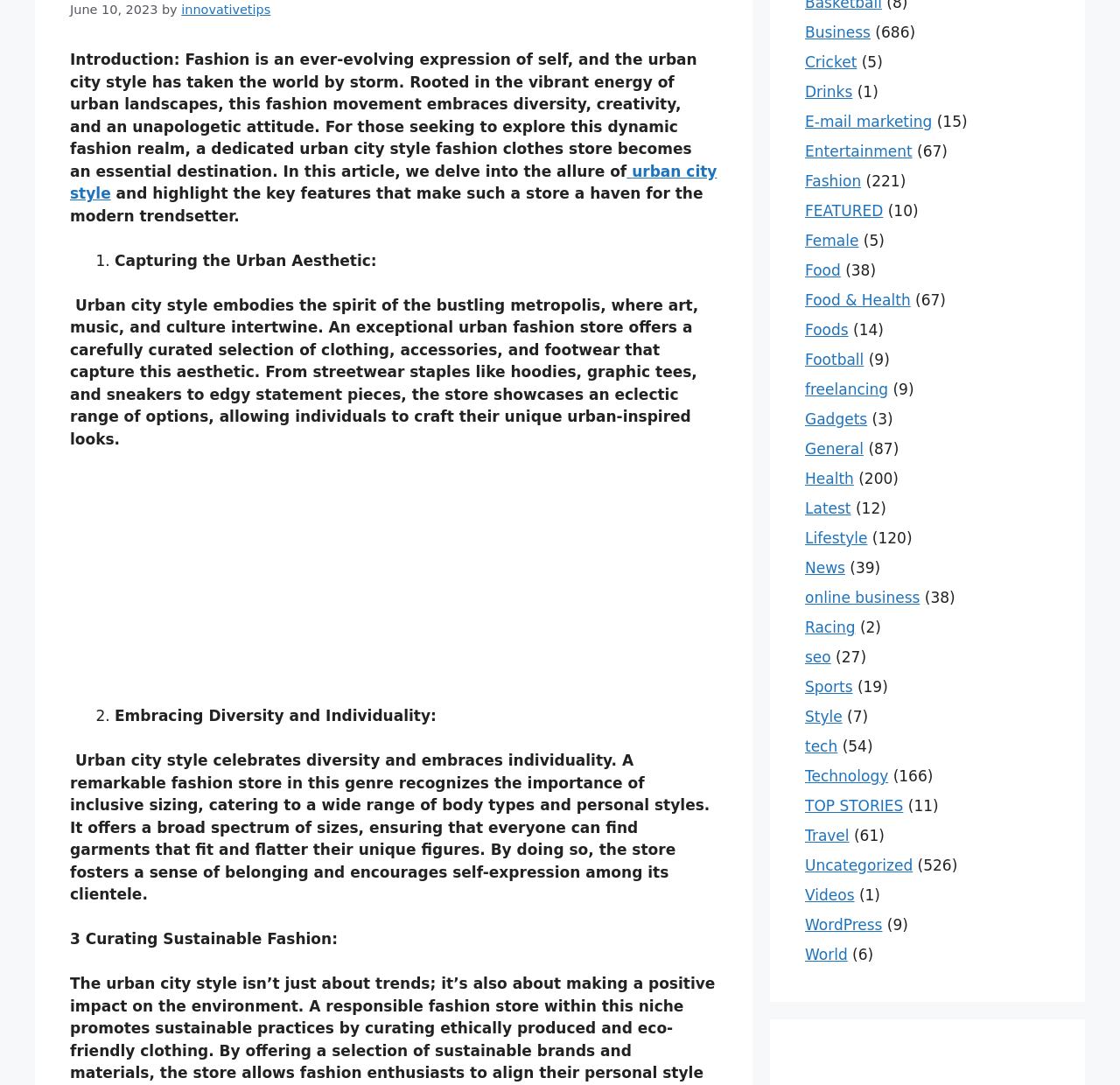Please find the bounding box coordinates of the clickable region needed to complete the following instruction: "Browse the 'Entertainment' section". The bounding box coordinates must consist of four float numbers between 0 and 1, i.e., [left, top, right, bottom].

[0.719, 0.131, 0.815, 0.148]